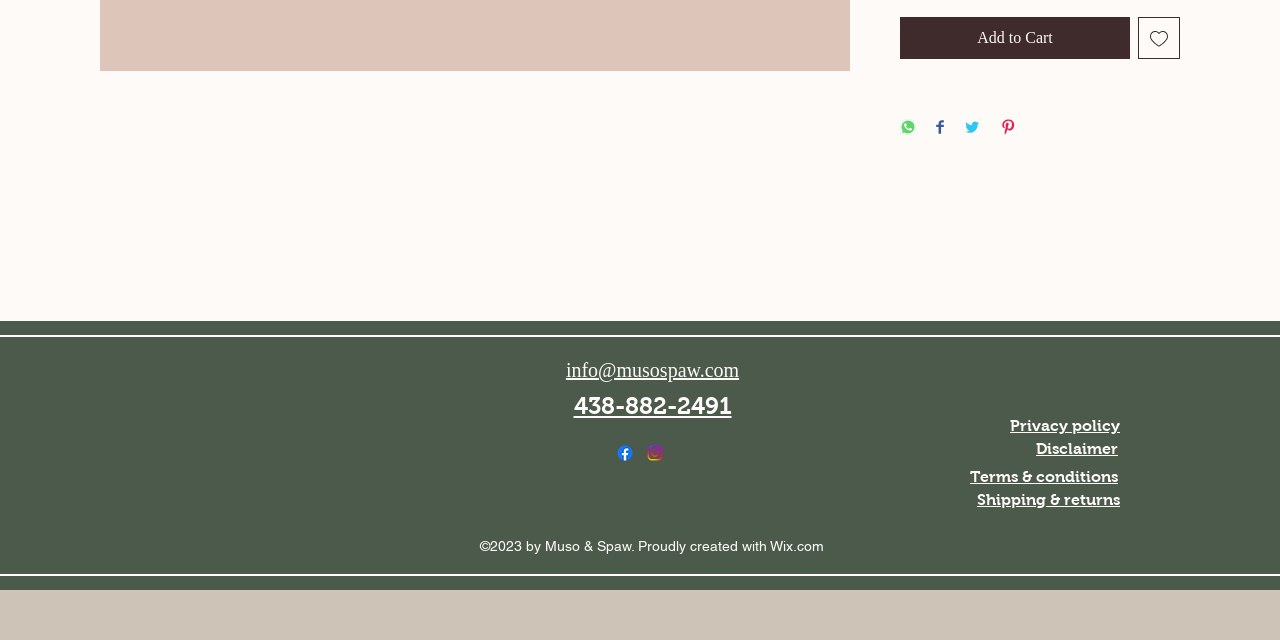Determine the bounding box coordinates for the HTML element mentioned in the following description: "Shipping & returns". The coordinates should be a list of four floats ranging from 0 to 1, represented as [left, top, right, bottom].

[0.763, 0.767, 0.875, 0.794]